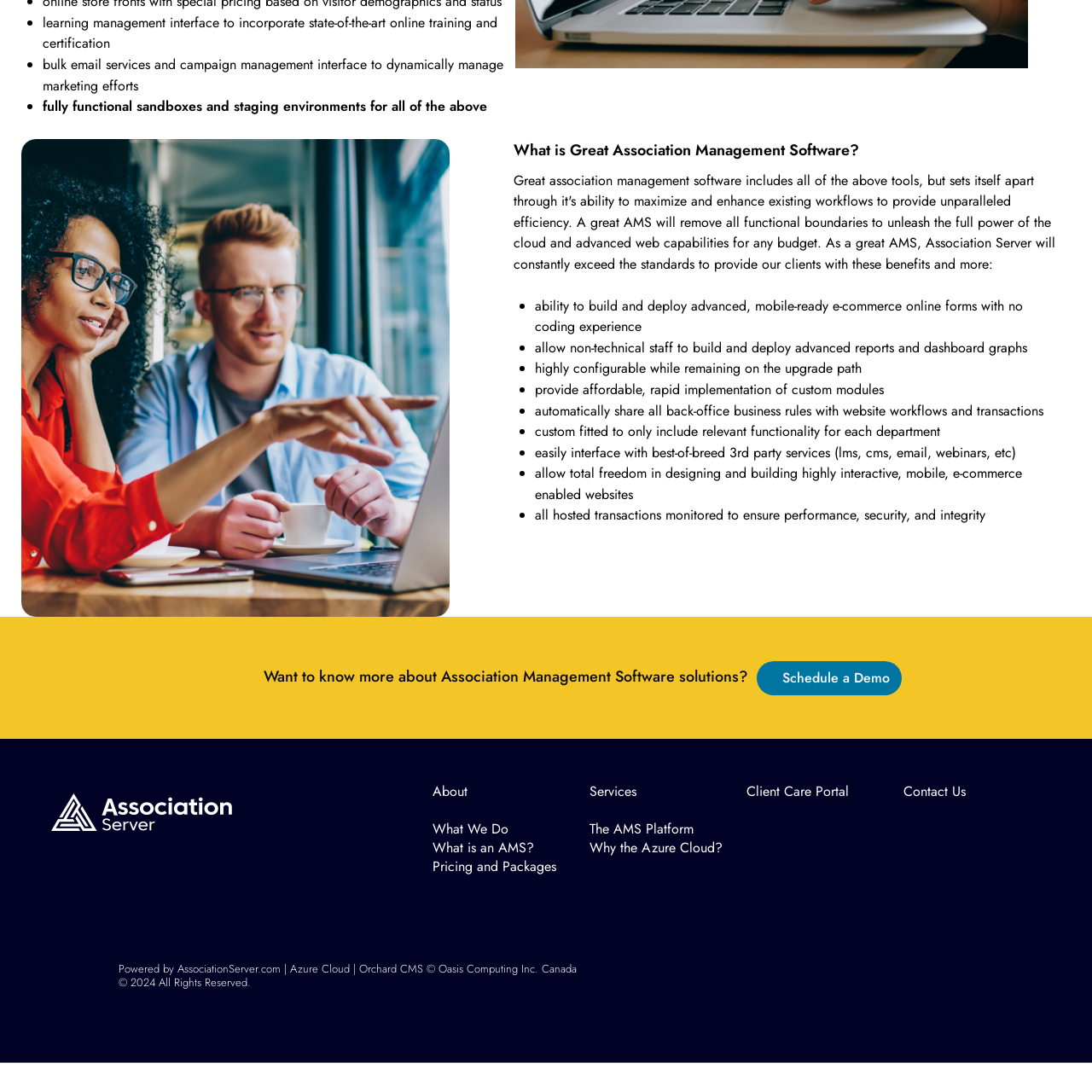Please respond to the question using a single word or phrase:
What is monitored to ensure performance and security?

Hosted transactions